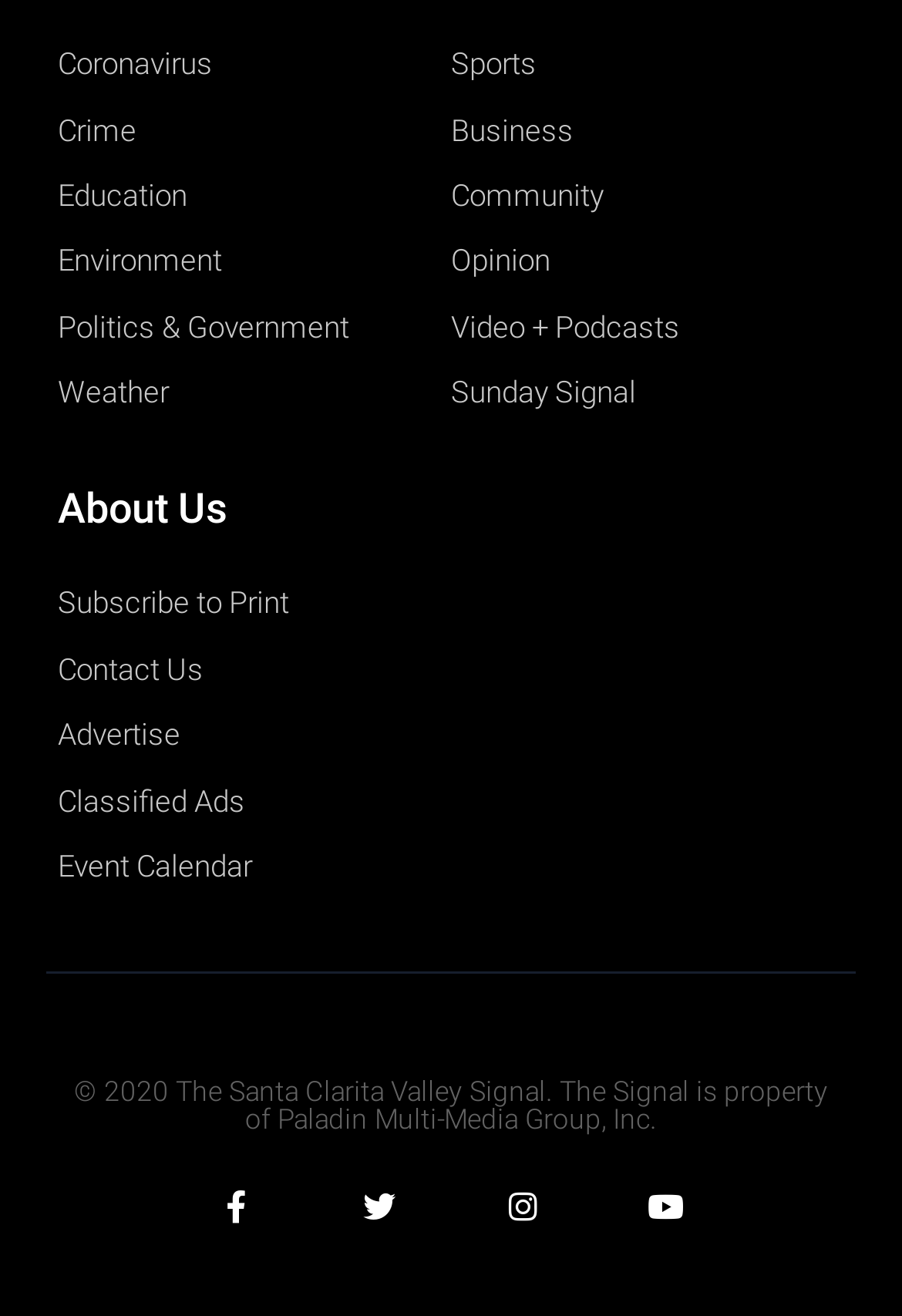Answer the following query concisely with a single word or phrase:
How many categories are listed on the top left?

6